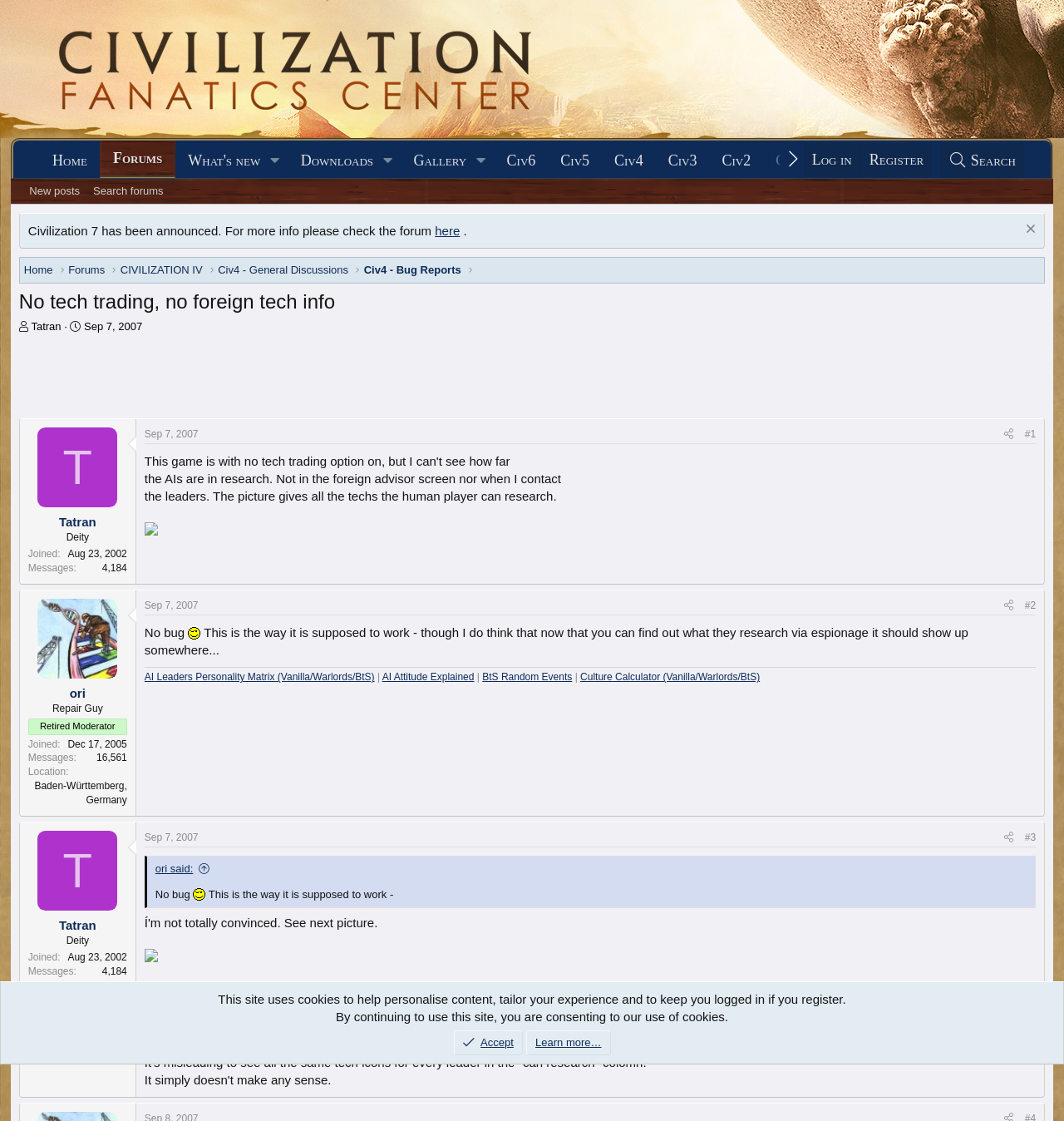Please identify the bounding box coordinates of the element on the webpage that should be clicked to follow this instruction: "Browse Women's Blank T Shirts Wholesale". The bounding box coordinates should be given as four float numbers between 0 and 1, formatted as [left, top, right, bottom].

None